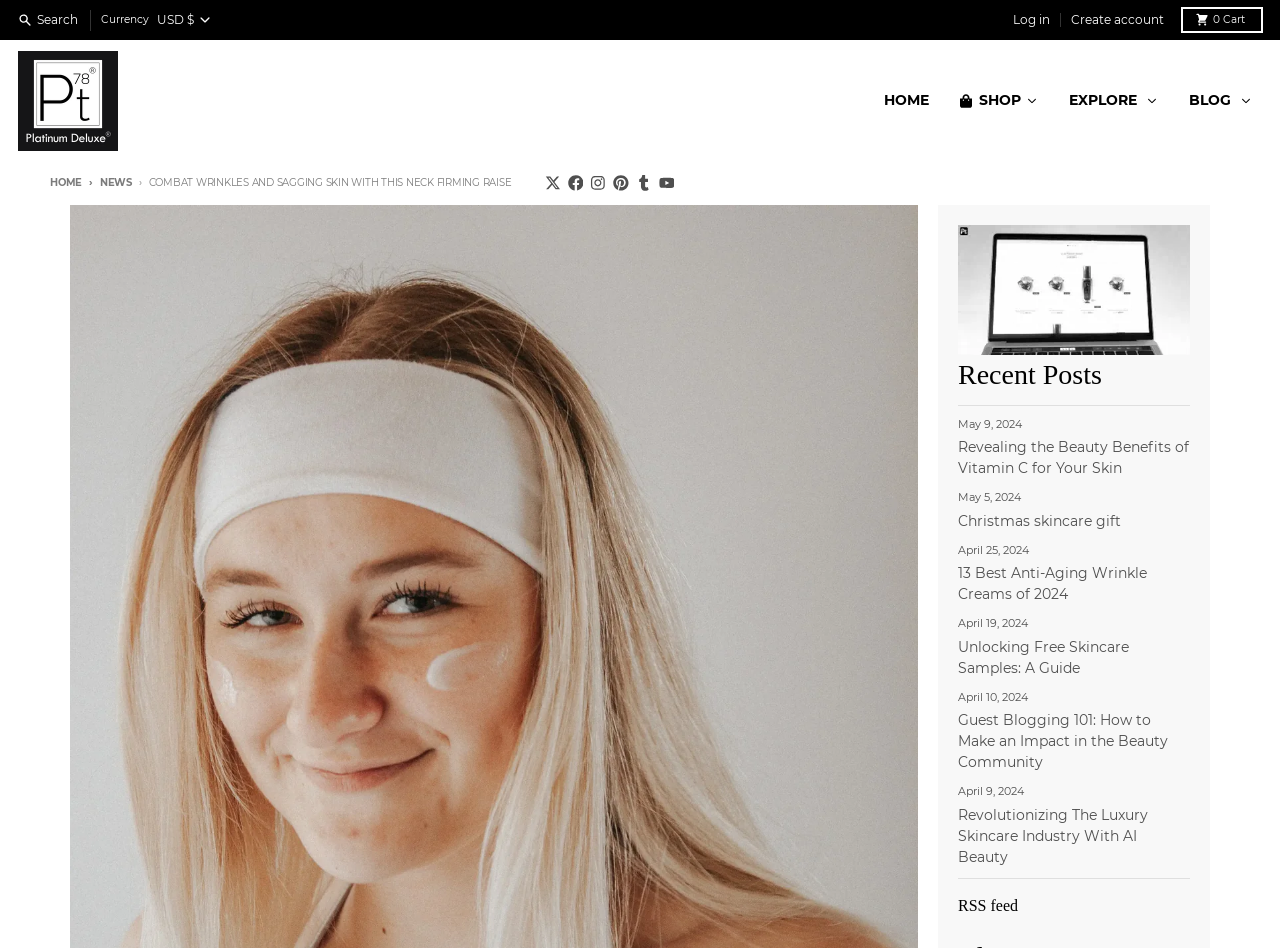Specify the bounding box coordinates of the area that needs to be clicked to achieve the following instruction: "Log in to your account".

[0.784, 0.014, 0.828, 0.028]